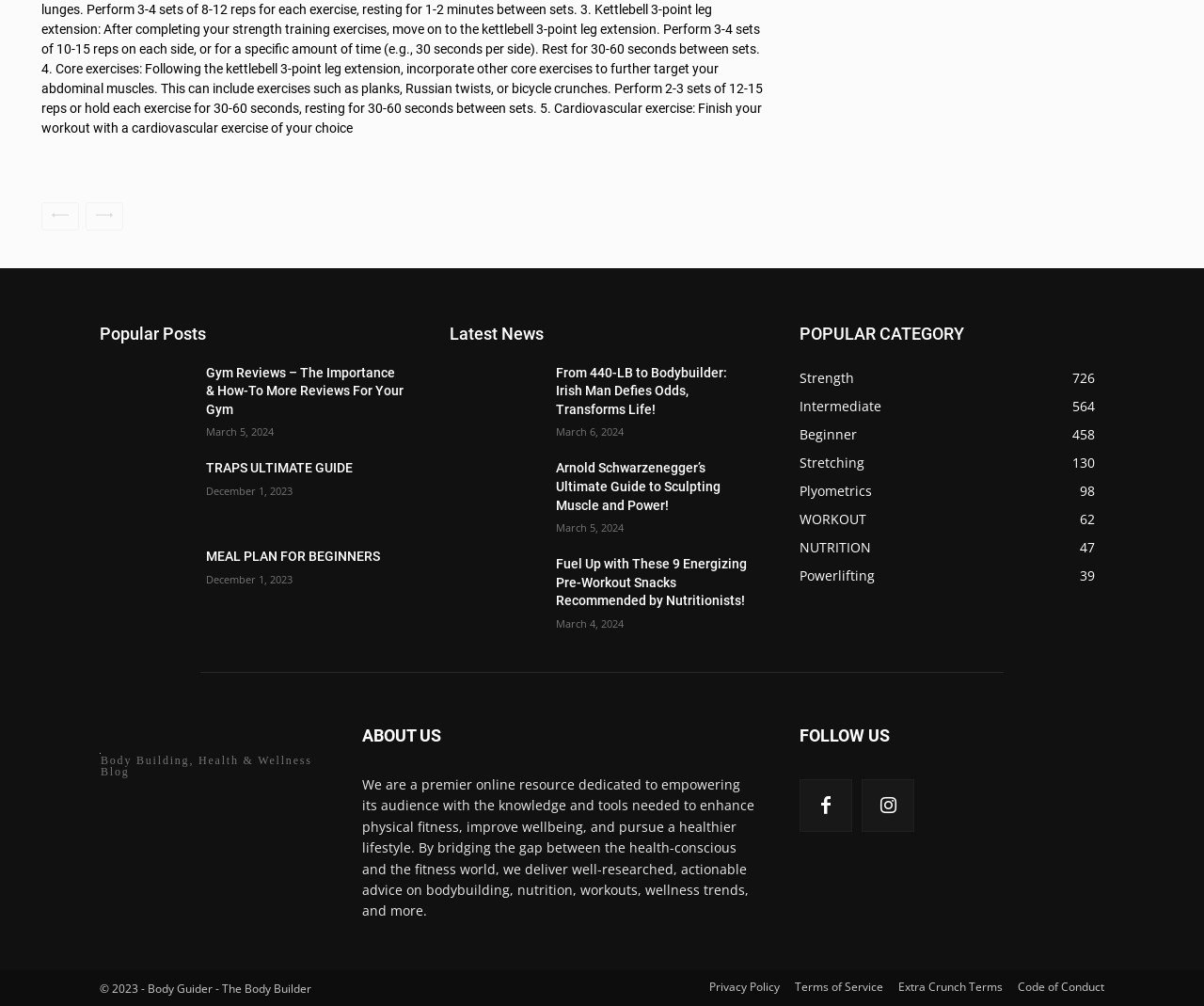Find the bounding box coordinates of the element to click in order to complete the given instruction: "read about us."

[0.301, 0.723, 0.366, 0.74]